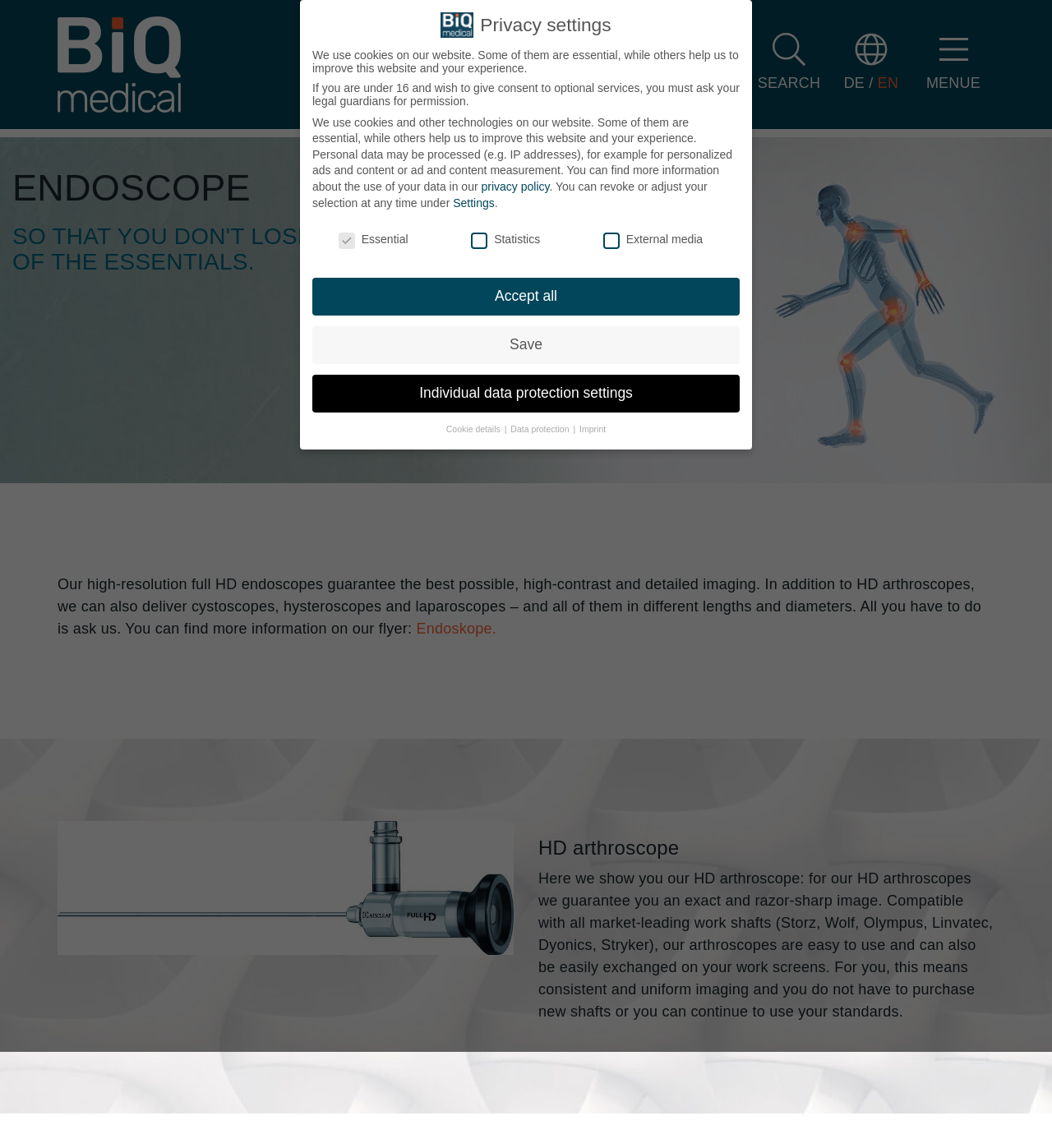Please specify the bounding box coordinates in the format (top-left x, top-left y, bottom-right x, bottom-right y), with values ranging from 0 to 1. Identify the bounding box for the UI component described as follows: powered by Borlabs Cookie

[0.297, 0.856, 0.412, 0.865]